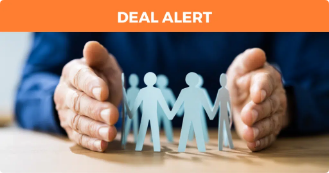Answer the following query concisely with a single word or phrase:
What is the tone of the image?

Nurturing